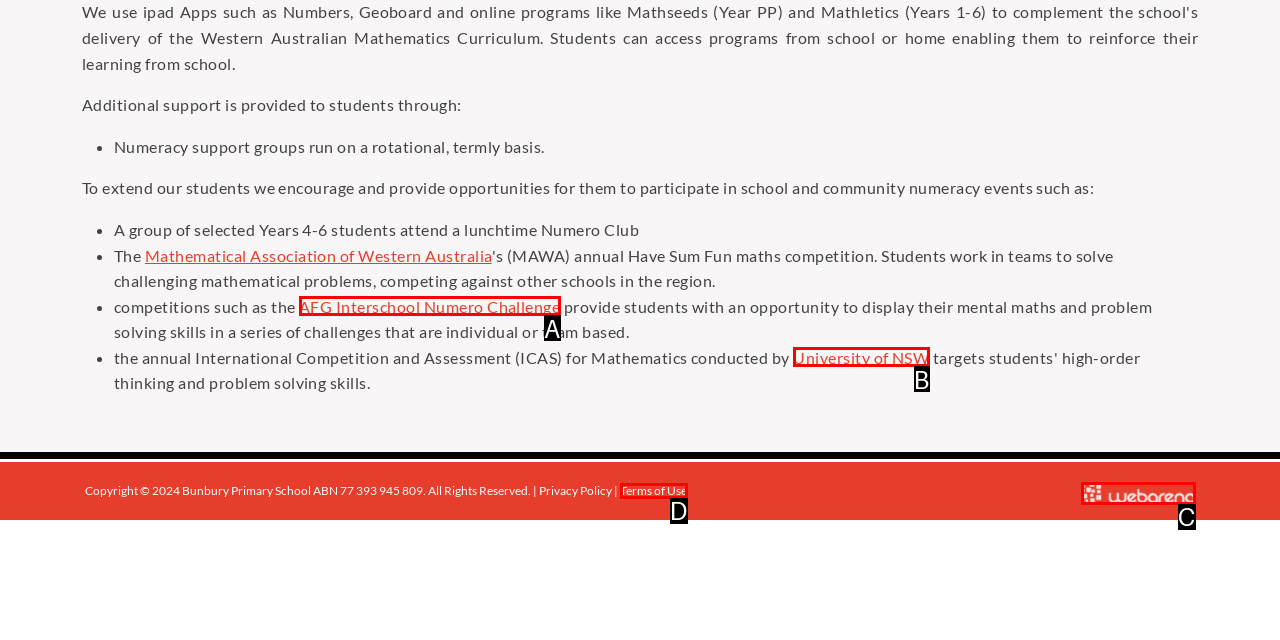From the provided choices, determine which option matches the description: Terms of Use. Respond with the letter of the correct choice directly.

D